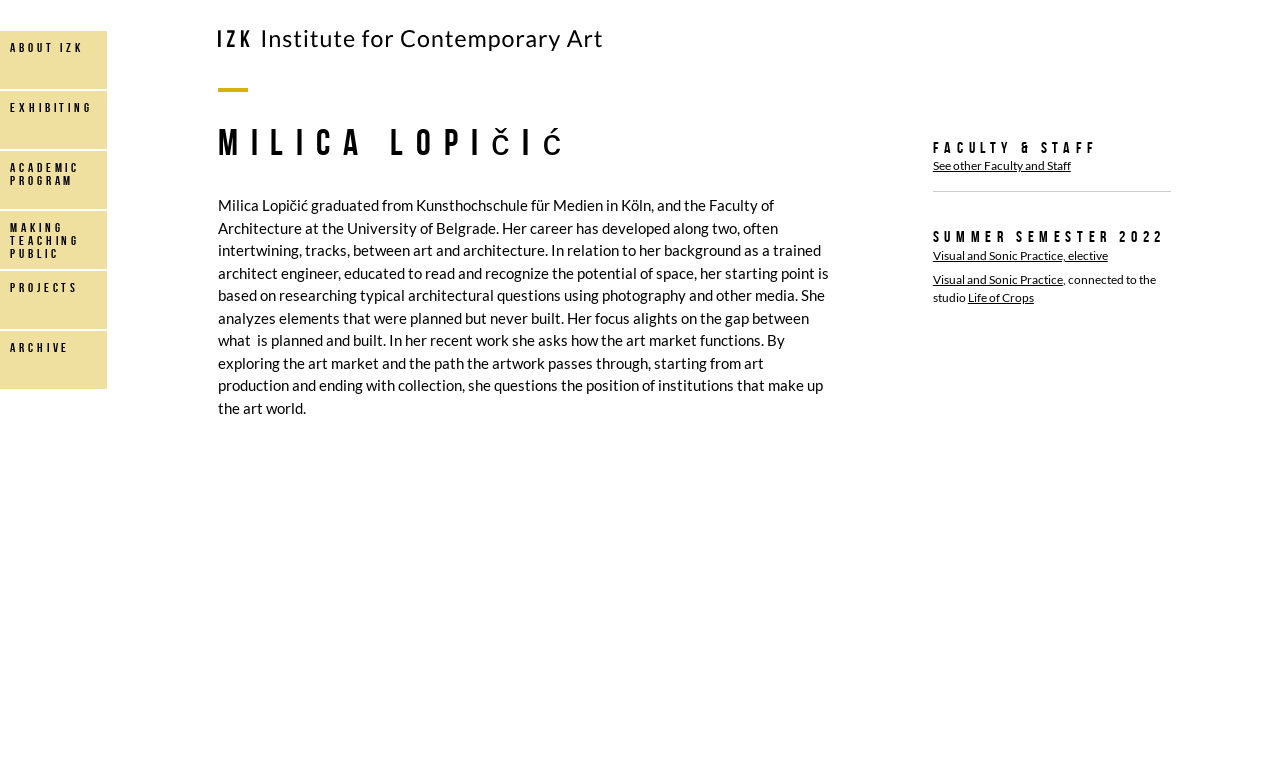Given the element description Visual and Sonic Practice, identify the bounding box coordinates for the UI element on the webpage screenshot. The format should be (top-left x, top-left y, bottom-right x, bottom-right y), with values between 0 and 1.

[0.729, 0.351, 0.83, 0.371]